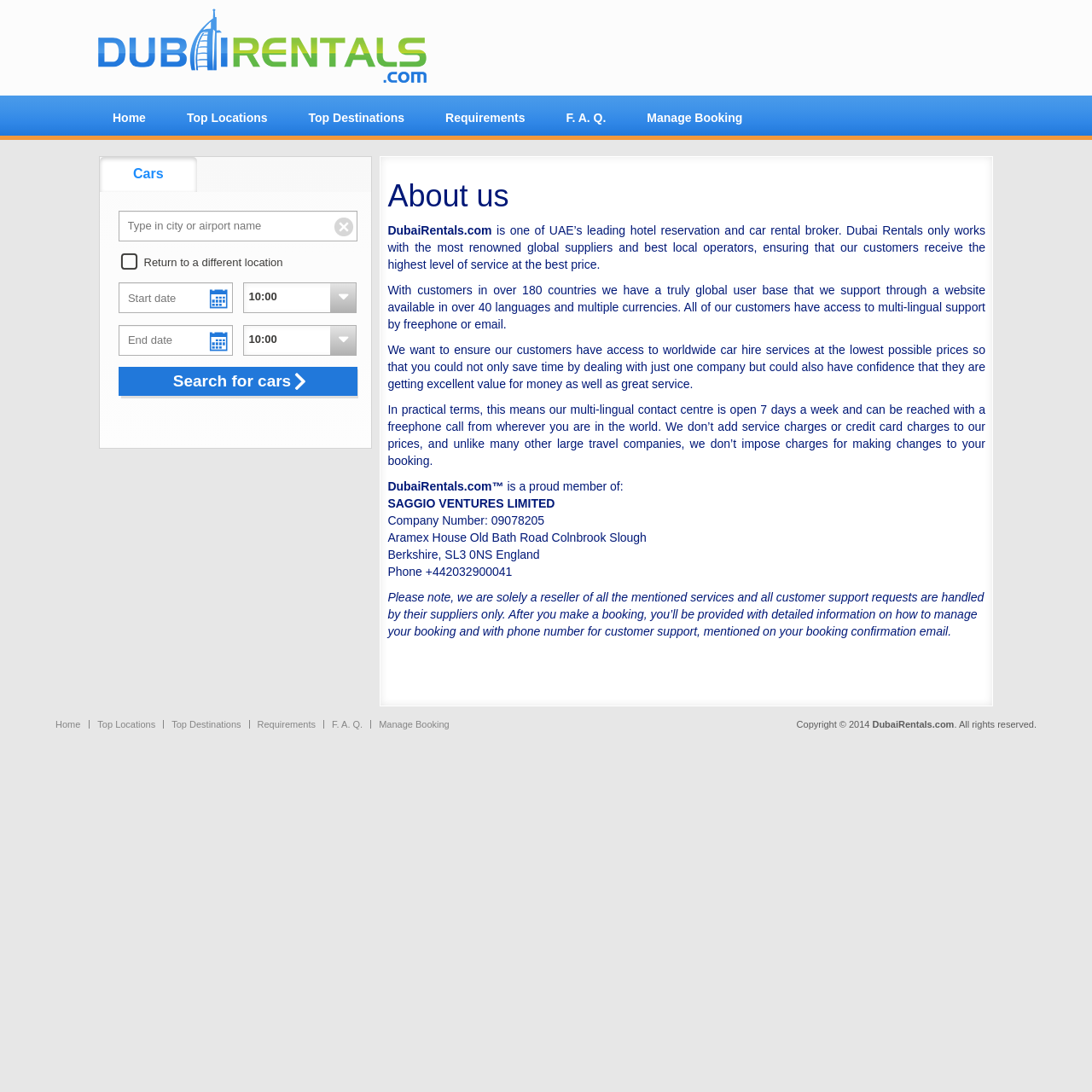What is the phone number provided on the webpage?
Look at the image and construct a detailed response to the question.

I found the phone number by looking at the static text elements on the webpage. Specifically, I found the text '+442032900041' at coordinates [0.355, 0.517, 0.469, 0.529], which is part of the 'About us' section.